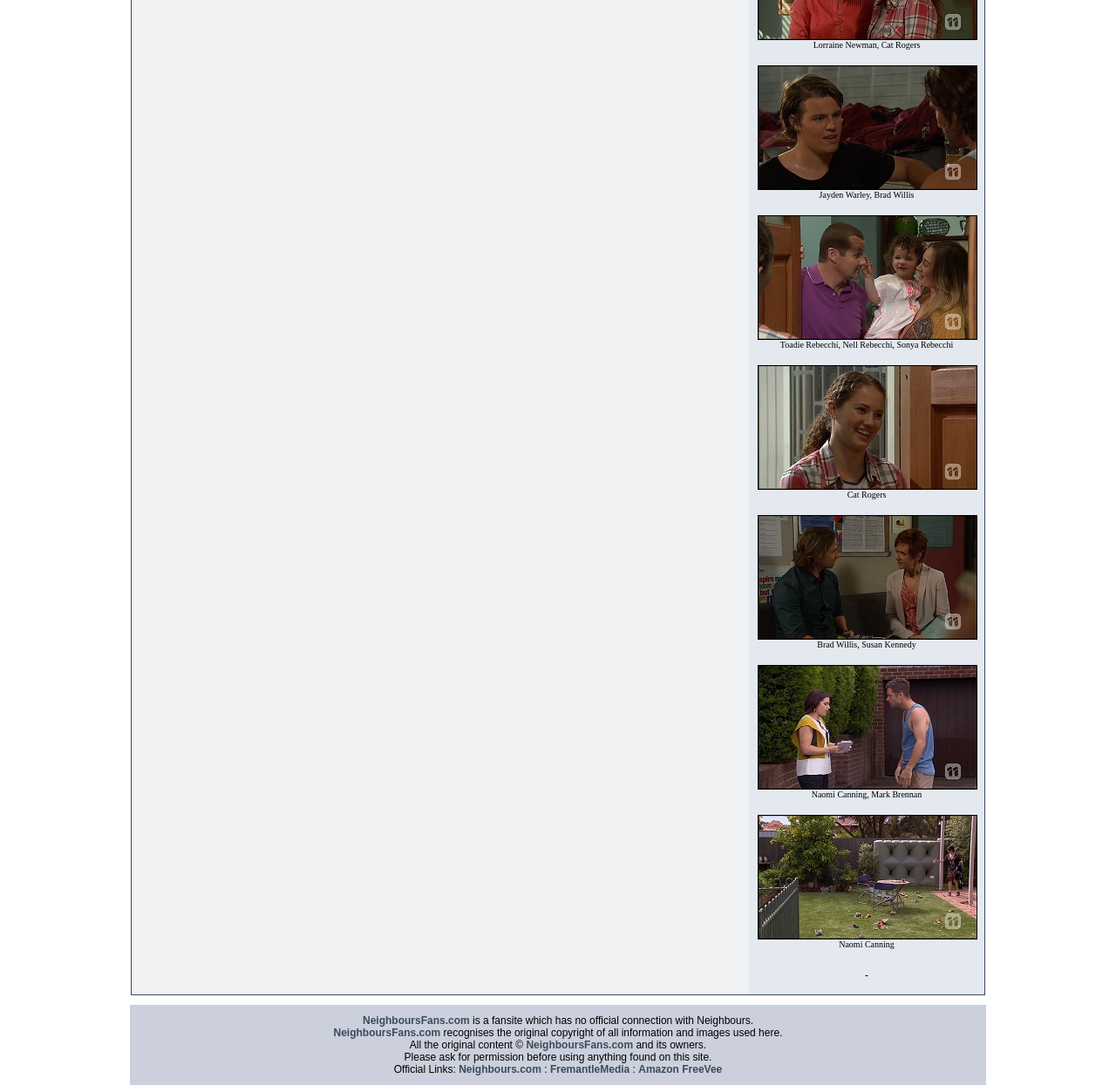How many images are displayed at the top of the page?
Please give a well-detailed answer to the question.

There are six images displayed at the top of the page, each with a caption describing a scene from Neighbours Episode 7052.